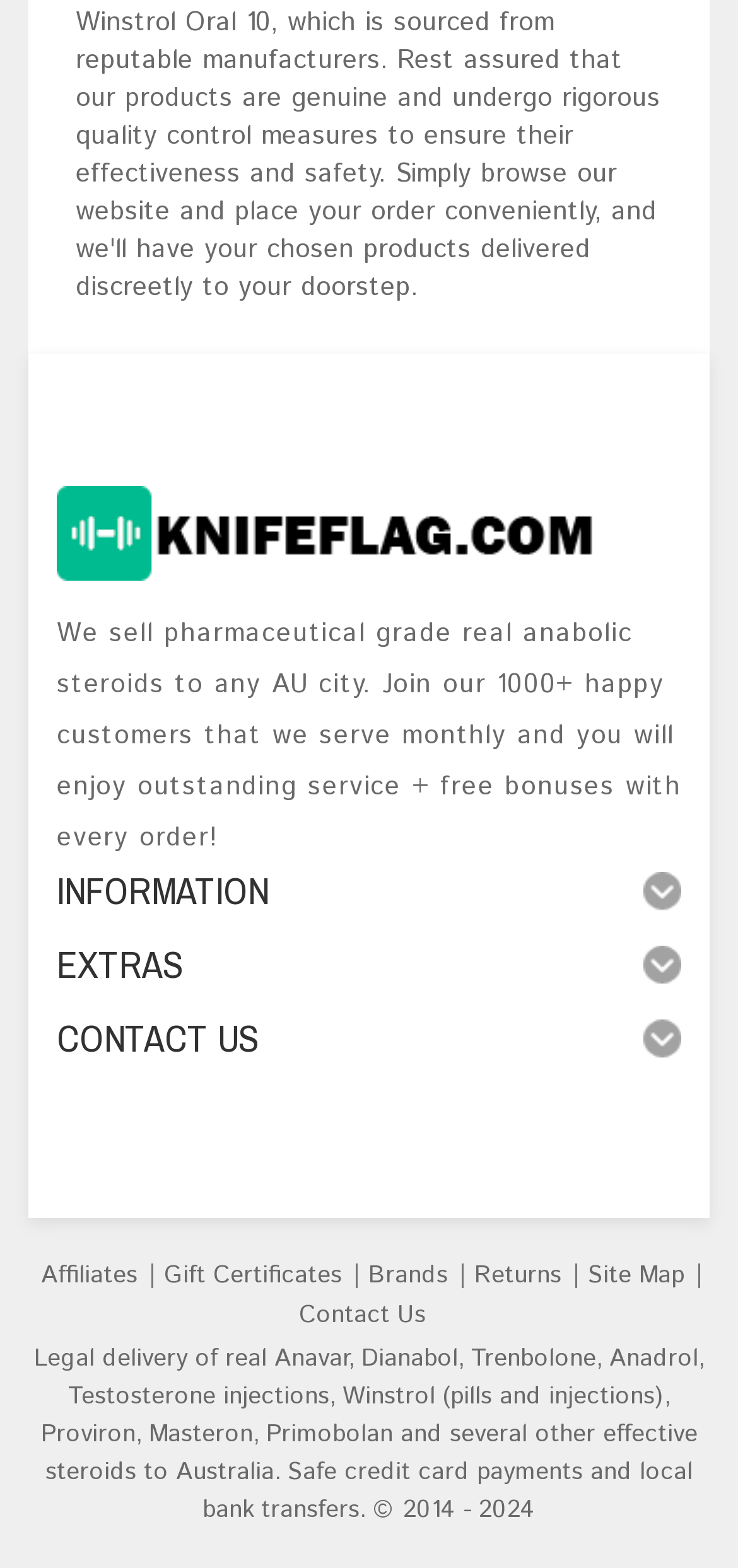Using the element description provided, determine the bounding box coordinates in the format (top-left x, top-left y, bottom-right x, bottom-right y). Ensure that all values are floating point numbers between 0 and 1. Element description: alt="footer_logo"

[0.077, 0.328, 0.803, 0.352]